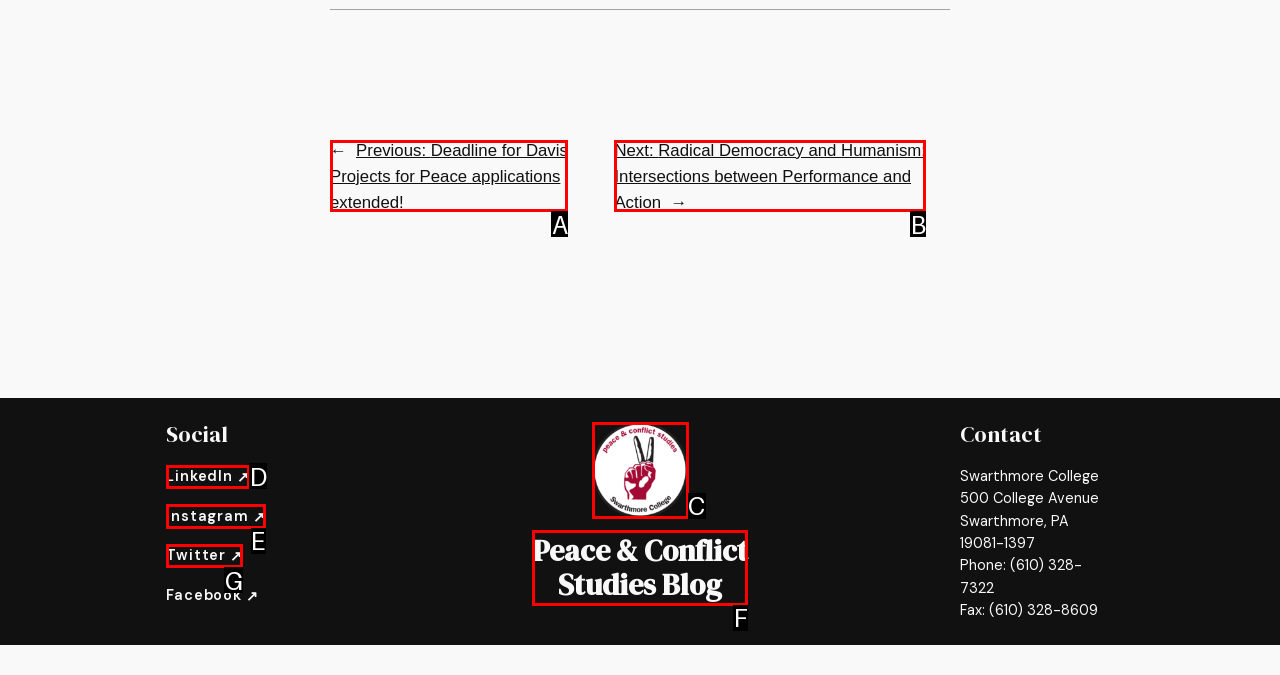Identify the letter of the option that best matches the following description: Peace & Conflict Studies Blog. Respond with the letter directly.

F